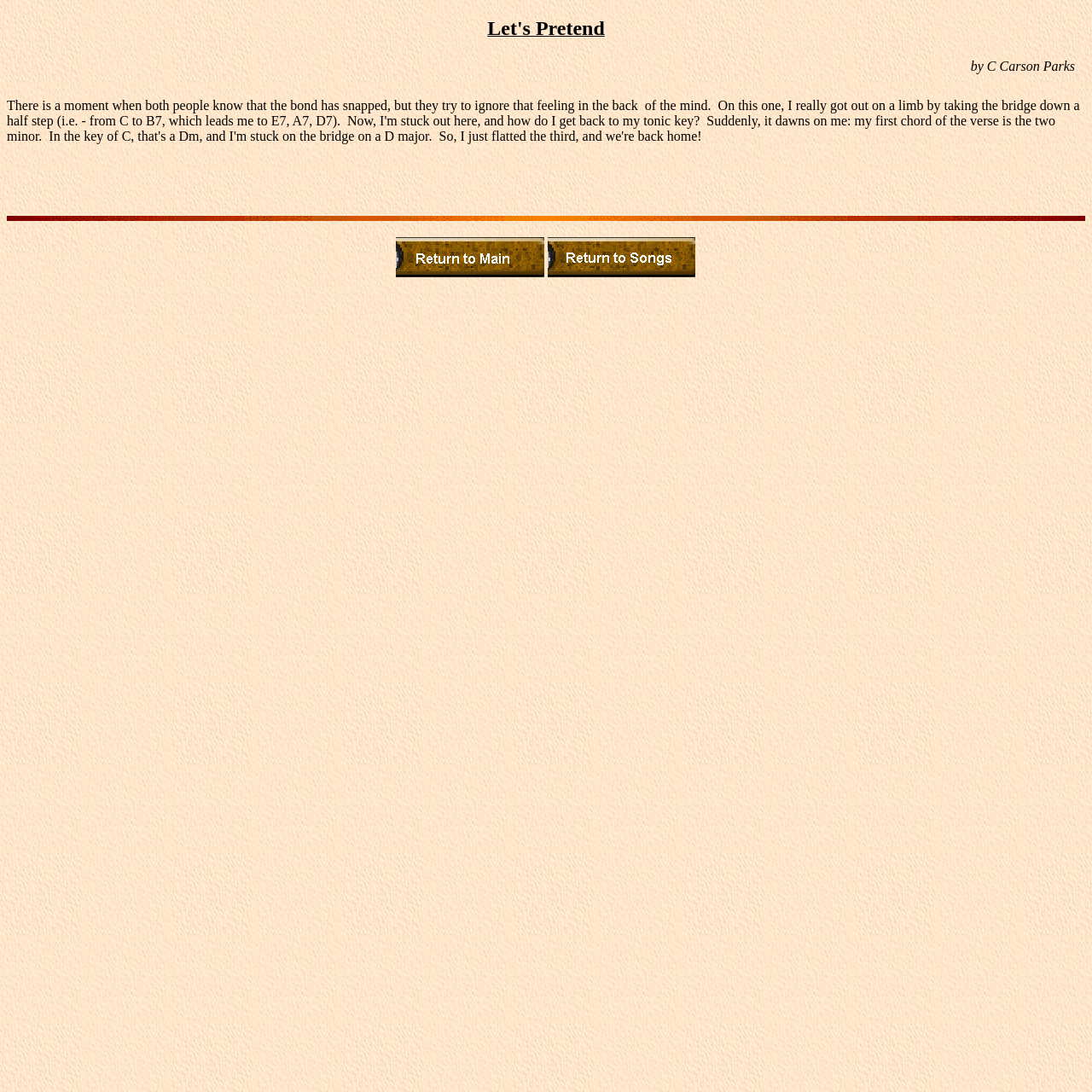Using the details from the image, please elaborate on the following question: What is the purpose of the link in the second table?

The link in the second table does not have any descriptive text, so its purpose is unclear. However, it may be related to the content of the chapter or section.